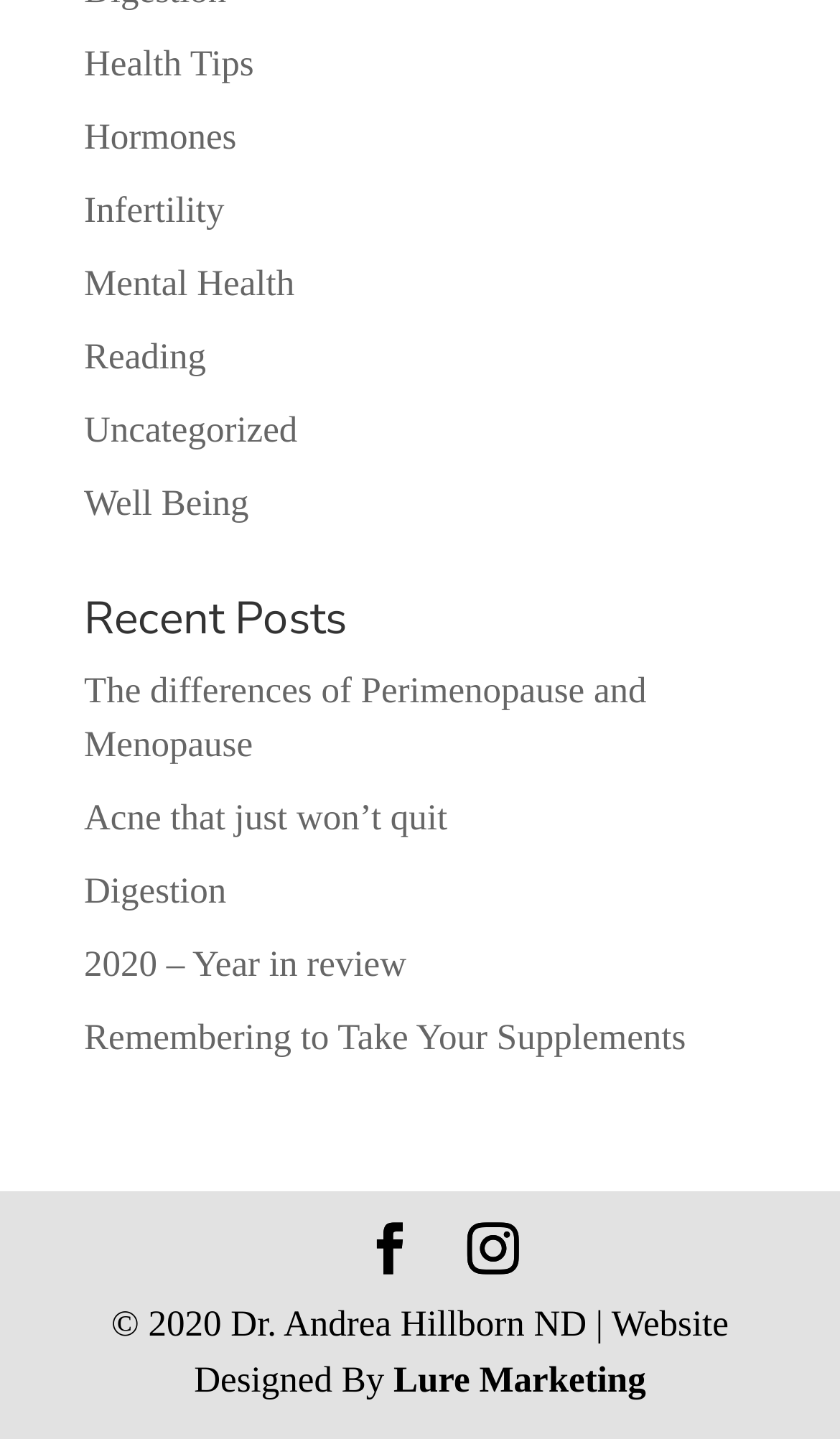Please locate the bounding box coordinates of the element that needs to be clicked to achieve the following instruction: "Click on Health Tips". The coordinates should be four float numbers between 0 and 1, i.e., [left, top, right, bottom].

[0.1, 0.03, 0.302, 0.059]